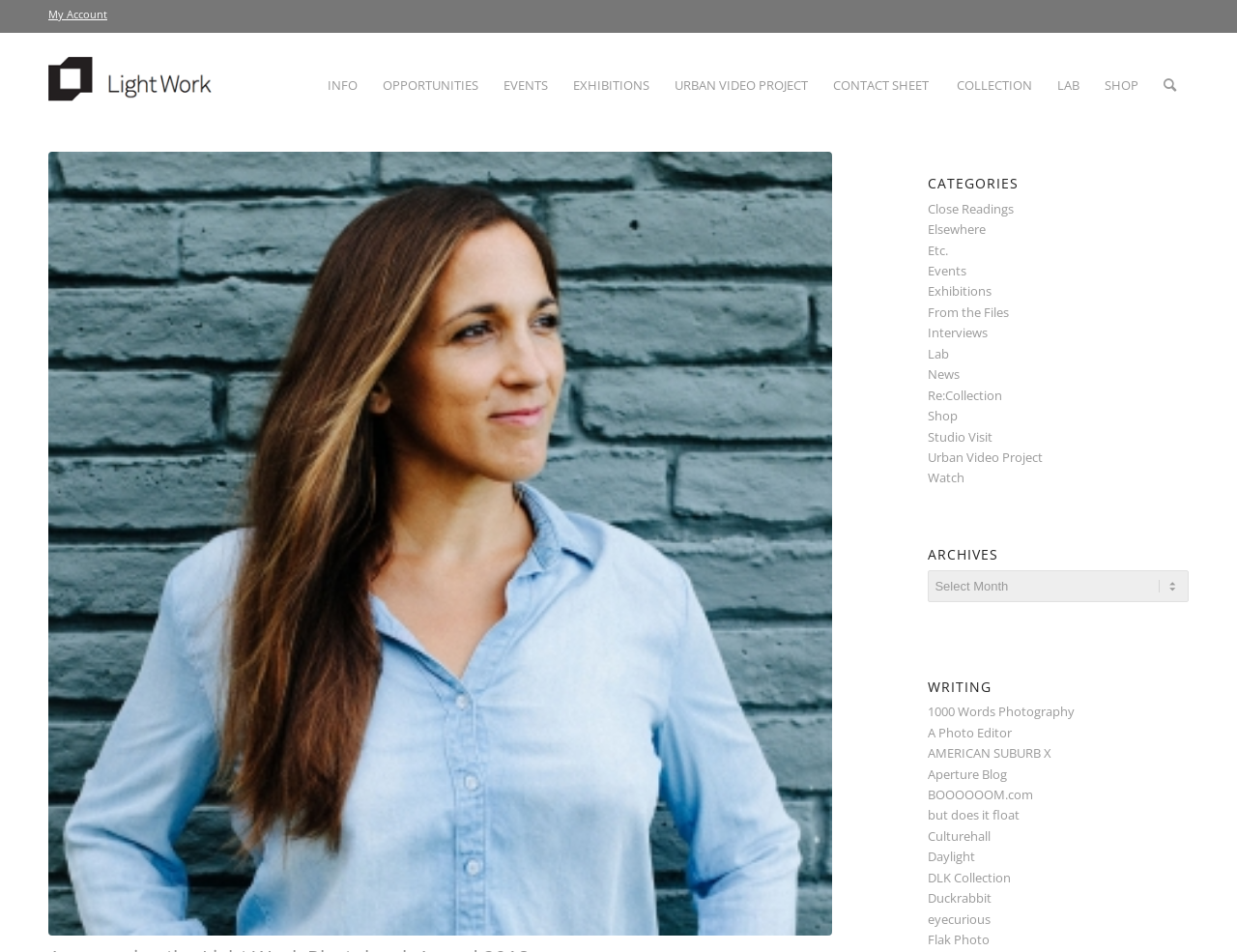Please identify the bounding box coordinates of the clickable area that will allow you to execute the instruction: "Learn more about Visit Visas".

None